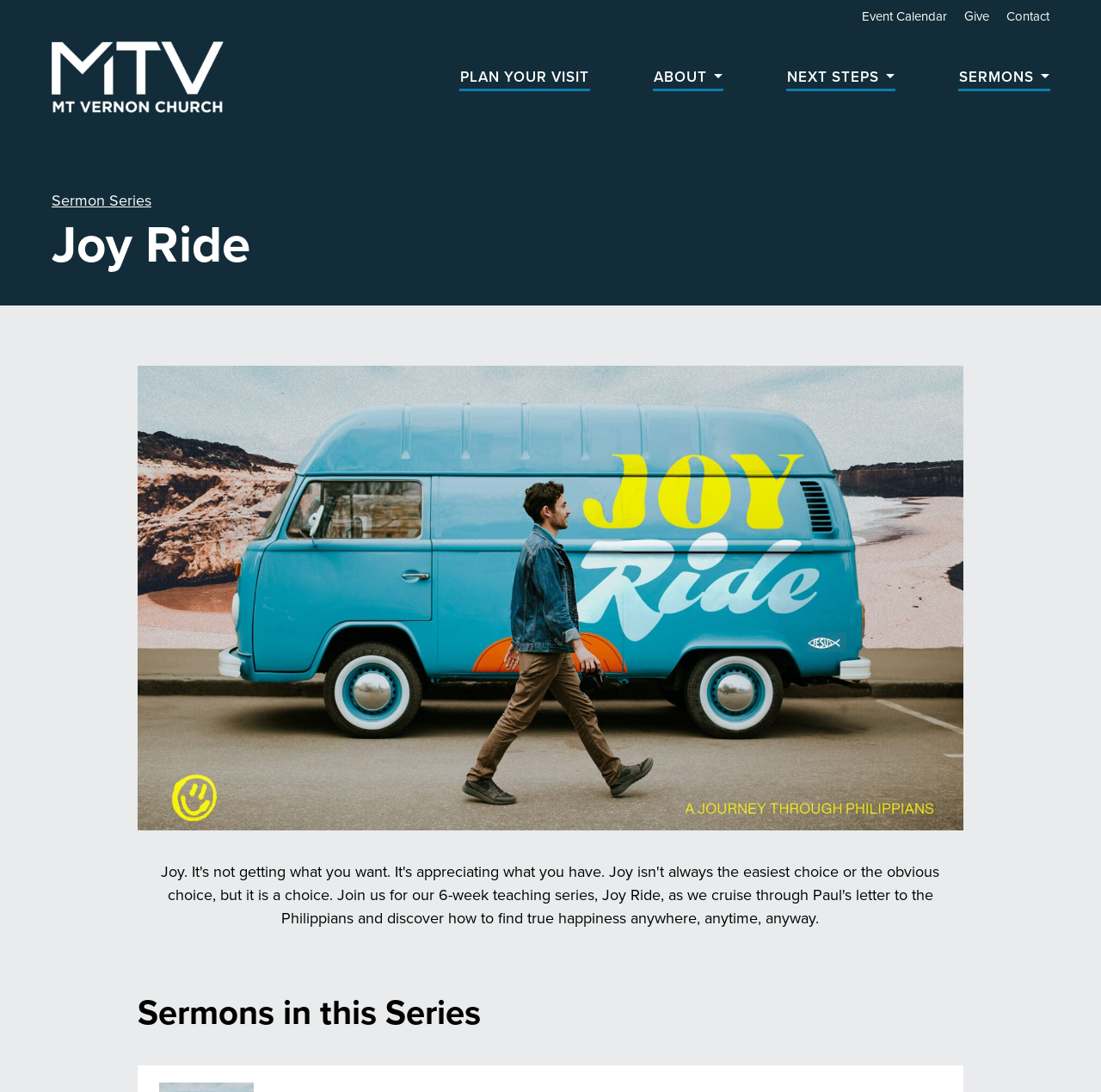Please identify the bounding box coordinates of the element that needs to be clicked to execute the following command: "Give to the church". Provide the bounding box using four float numbers between 0 and 1, formatted as [left, top, right, bottom].

[0.868, 0.0, 0.906, 0.03]